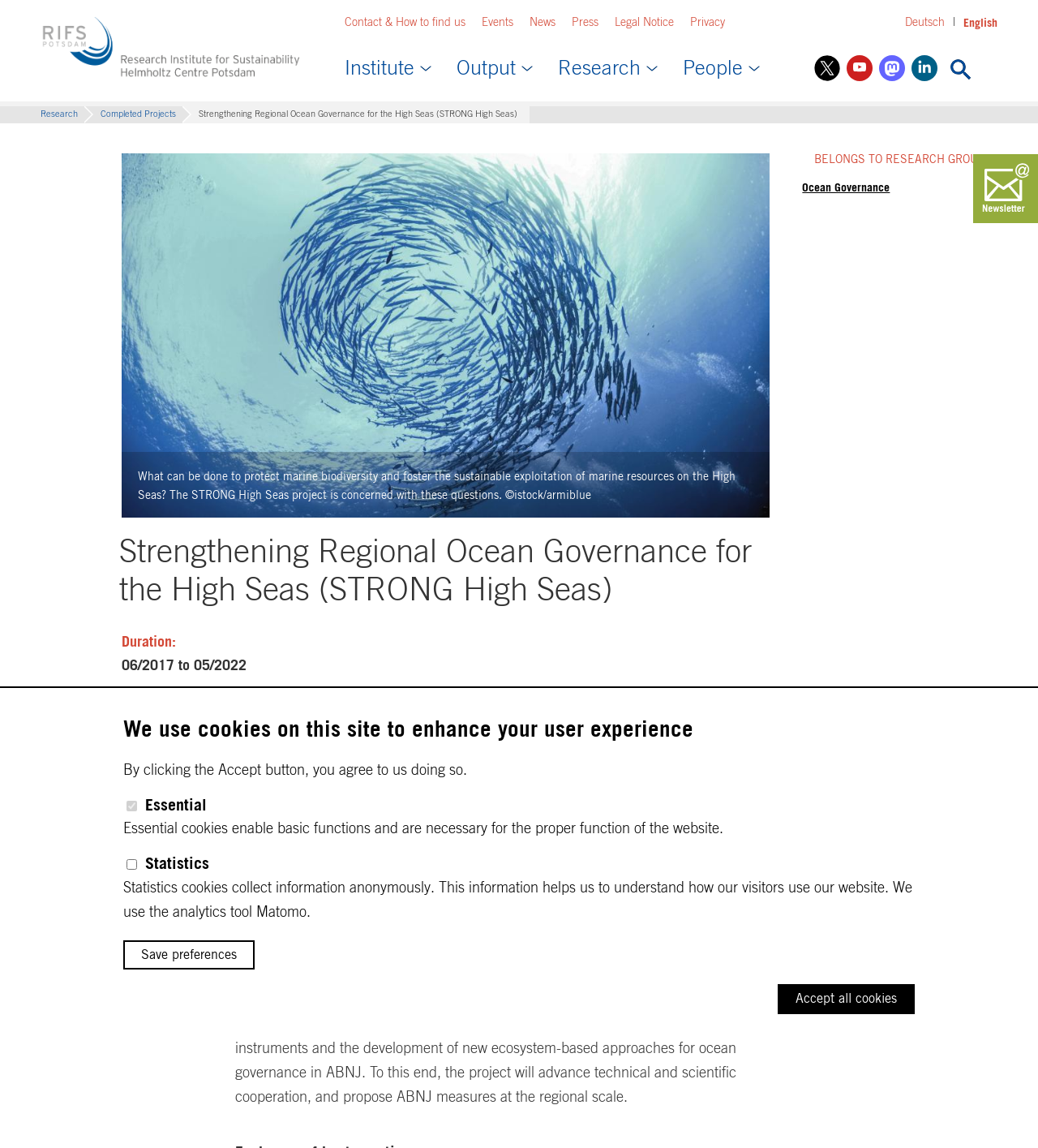Write an extensive caption that covers every aspect of the webpage.

The webpage is about the "Strengthening Regional Ocean Governance for the High Seas (STRONG High Seas)" project, which is a research project focused on ocean governance. 

At the top of the page, there is a navigation menu with links to "Contact & How to find us", "Events", "News", "Press", and "Legal Notice". Below this menu, there is a logo of the IASS (Institute for Advanced Sustainability Studies) on the left side, and a search bar on the right side. 

On the left side of the page, there is a secondary navigation menu with links to "Institute", "Output", "Research", and "People". 

The main content of the page is divided into several sections. The first section has a heading "Strengthening Regional Ocean Governance for the High Seas (STRONG High Seas)" and a brief description of the project. Below this, there is an image with a caption "istock/armiblue". 

The next section has a heading "Headline: Strengthening Regional Ocean Governance for the High Seas (STRONG High Seas)" and provides more information about the project, including its duration, which is from June 2017 to May 2022. 

The following section has a heading "Regional measures for the High Seas" and provides a detailed description of the project's objectives and activities. 

On the right side of the page, there is a section with links to social media platforms, including Twitter, Youtube, Mastodon, and Linkedin. 

At the bottom of the page, there is a section with links to "Newsletter" and "BELONGS TO RESEARCH GROUP", which is "Ocean Governance". 

Finally, there is a cookie consent dialog box at the bottom of the page, which allows users to accept or decline cookies.